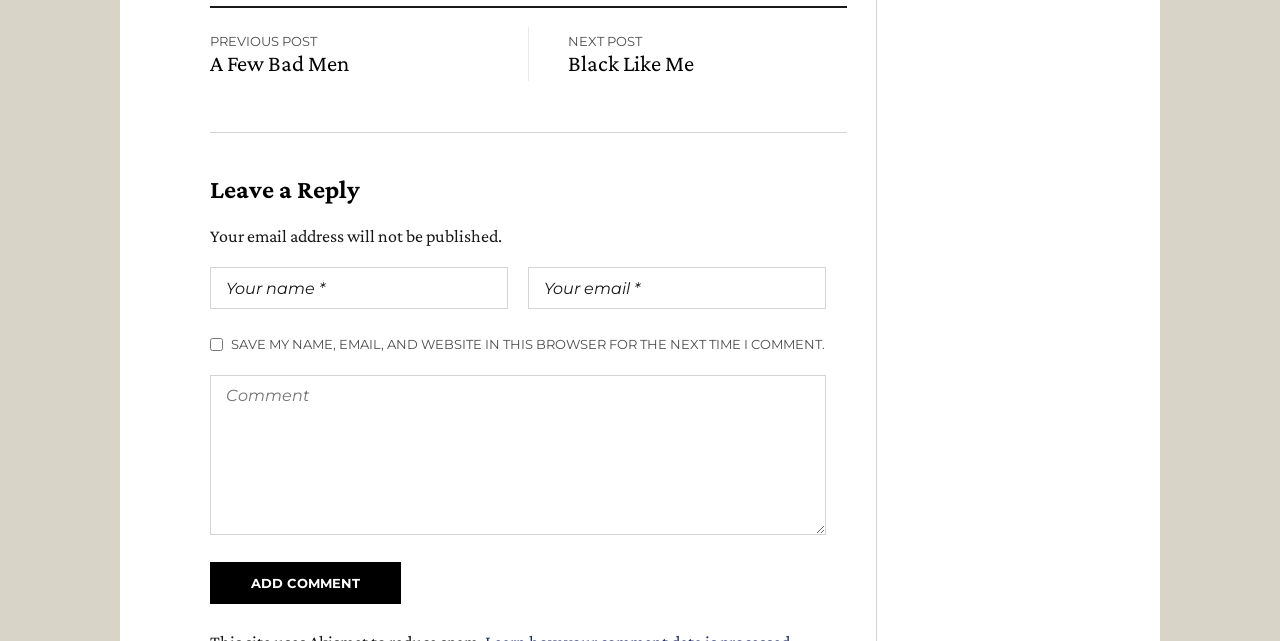What is the warning message below the email text box?
Answer with a single word or phrase by referring to the visual content.

Email not published